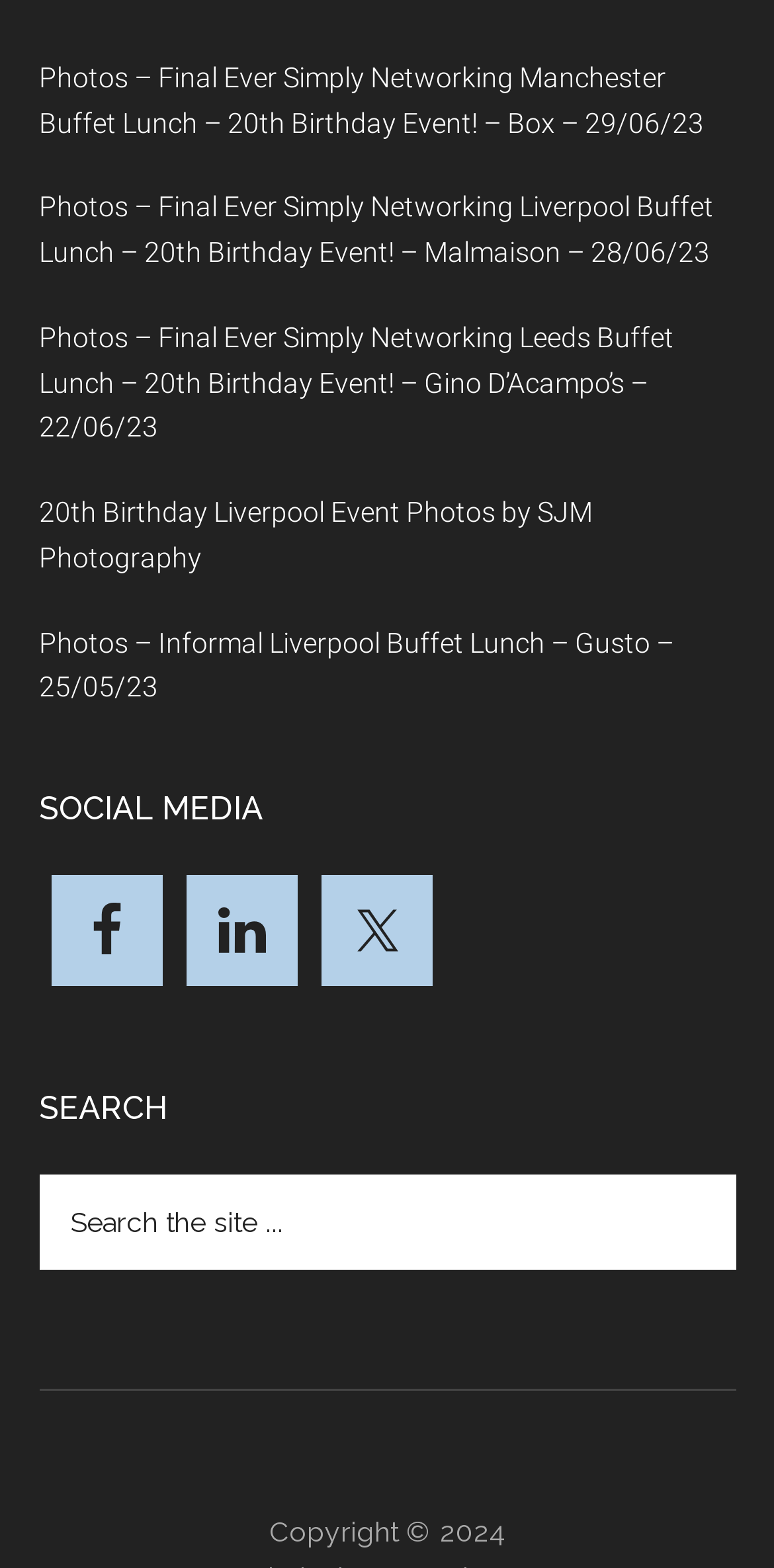Please find and report the bounding box coordinates of the element to click in order to perform the following action: "View 20th Birthday Liverpool Event Photos by SJM Photography". The coordinates should be expressed as four float numbers between 0 and 1, in the format [left, top, right, bottom].

[0.05, 0.316, 0.765, 0.365]